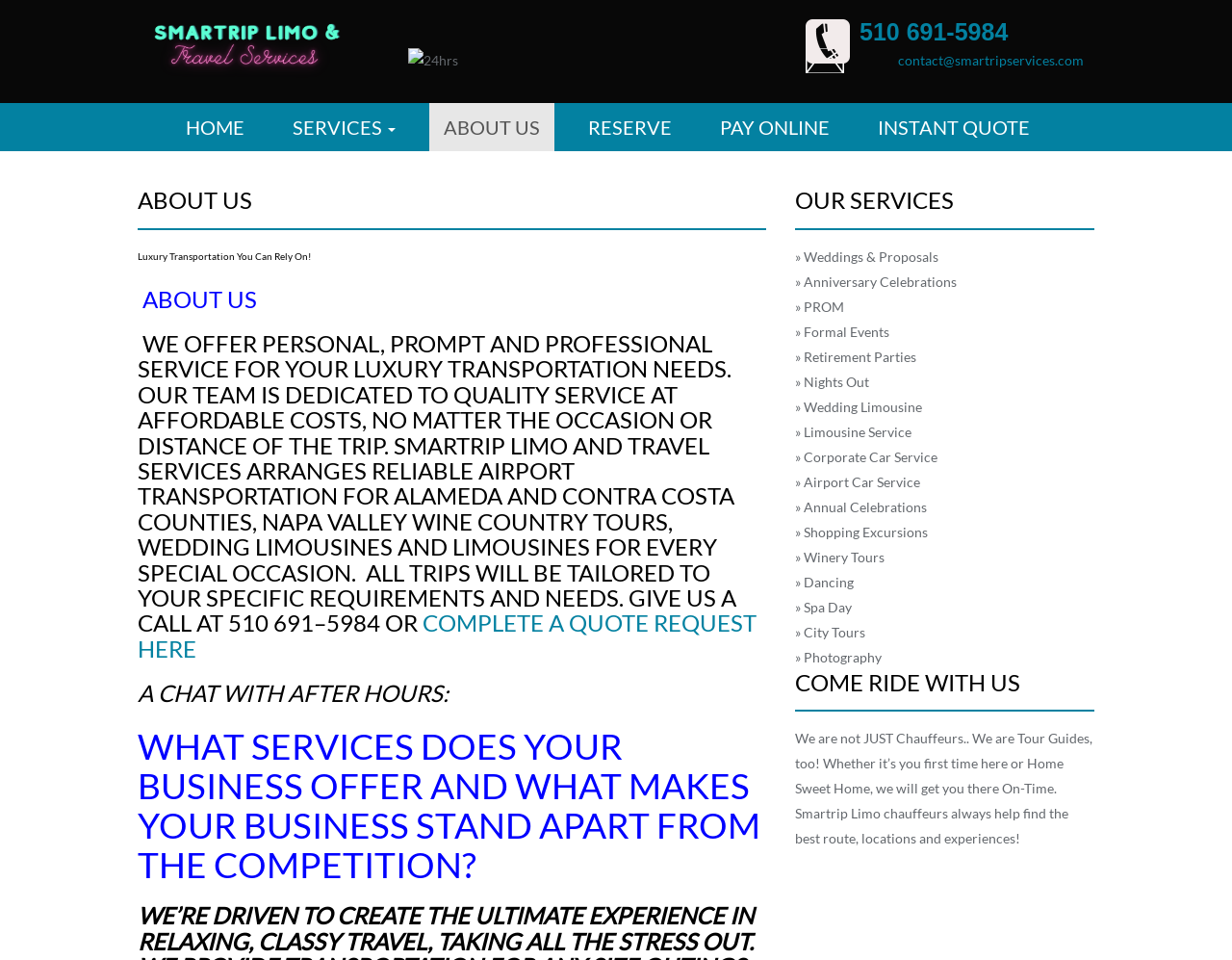Identify the bounding box of the UI element that matches this description: "alt="Smartrip Services" title="Smartrip Services"".

[0.112, 0.0, 0.288, 0.083]